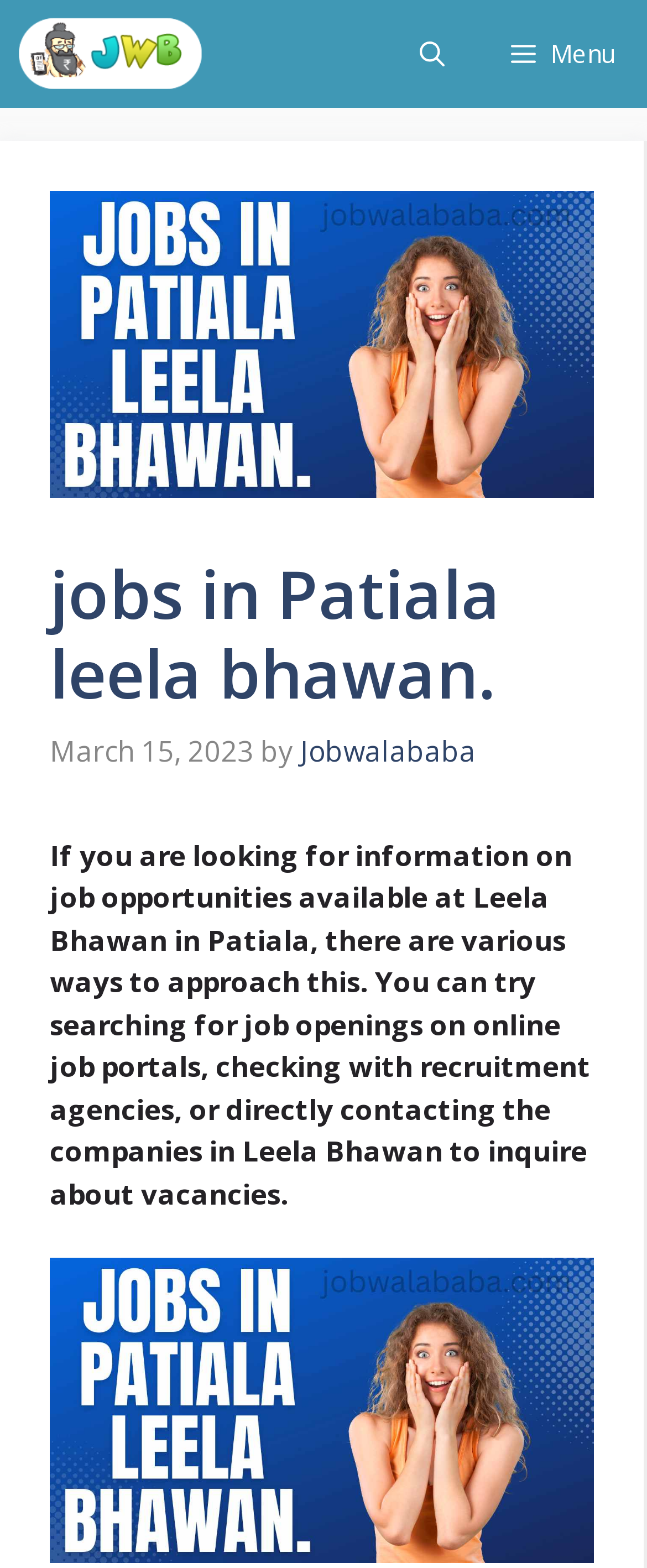What is the location mentioned for job opportunities?
Refer to the image and give a detailed answer to the question.

The location mentioned for job opportunities is Patiala, which is specifically related to Leela Bhawan, as mentioned in the heading 'jobs in Patiala leela bhawan.'.